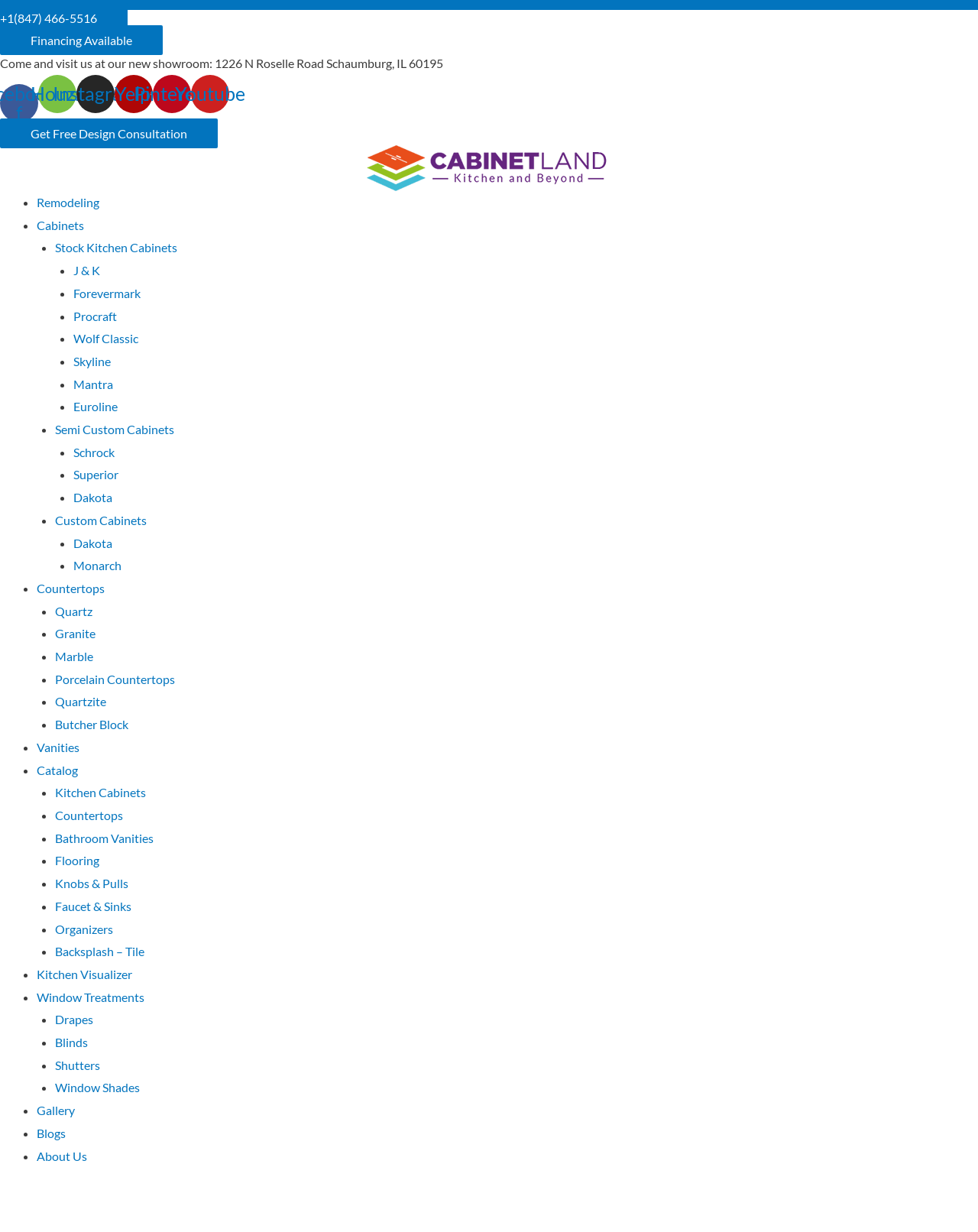Identify the bounding box for the given UI element using the description provided. Coordinates should be in the format (top-left x, top-left y, bottom-right x, bottom-right y) and must be between 0 and 1. Here is the description: Stock Kitchen Cabinets

[0.056, 0.195, 0.181, 0.207]